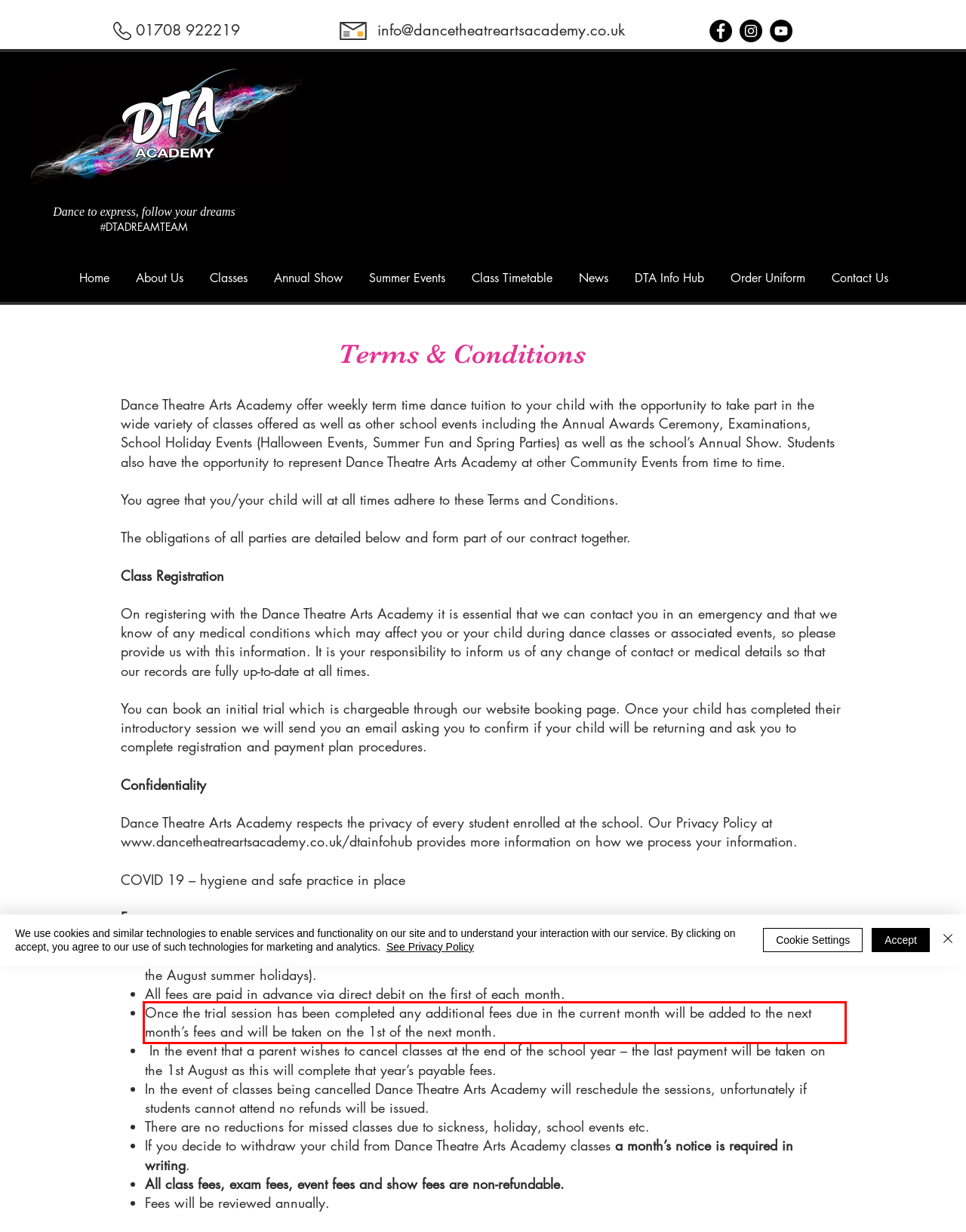Please take the screenshot of the webpage, find the red bounding box, and generate the text content that is within this red bounding box.

Once the trial session has been completed any additional fees due in the current month will be added to the next month’s fees and will be taken on the 1st of the next month.